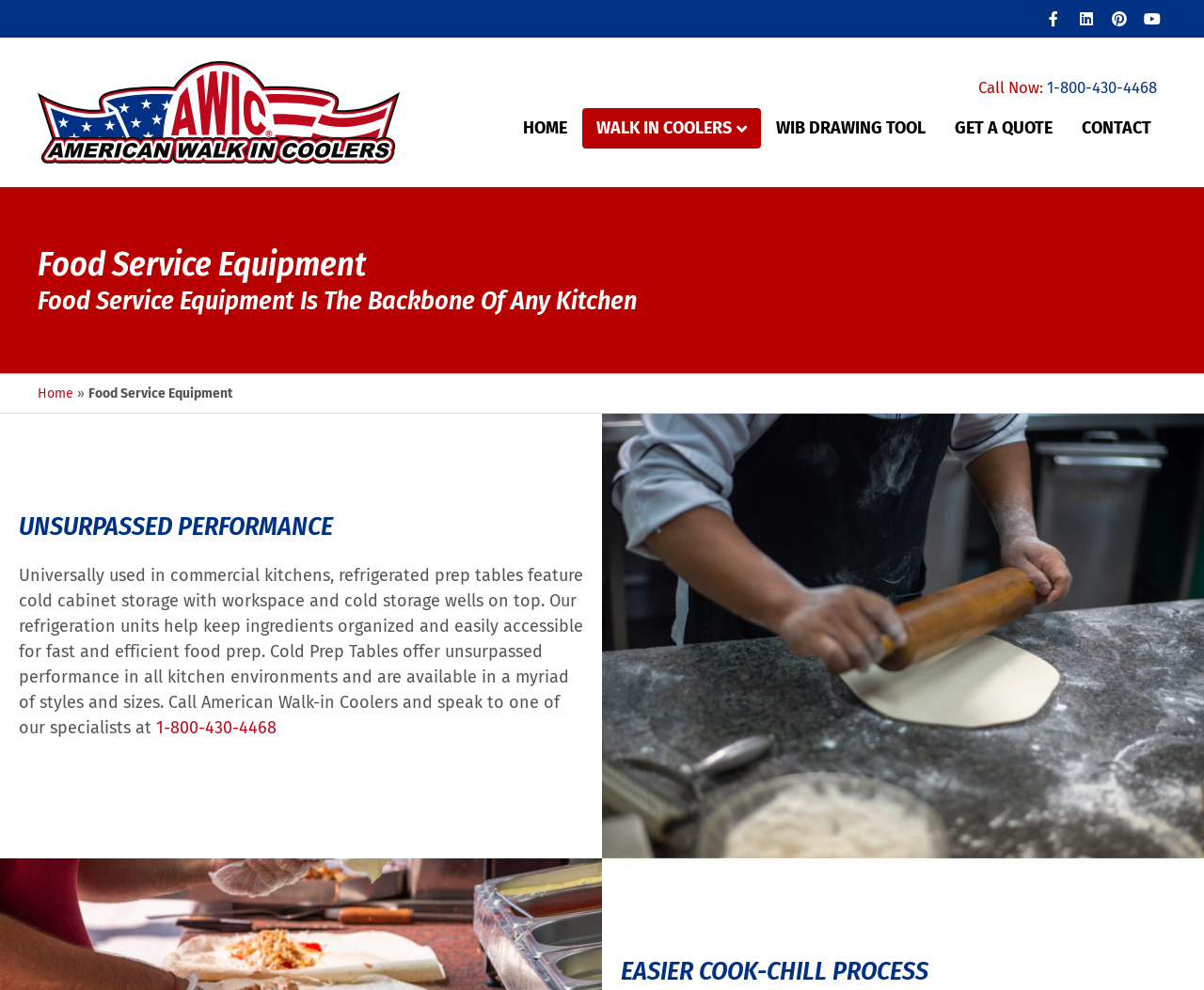Offer a detailed explanation of the webpage layout and contents.

The webpage is about American Walk In Coolers, a company that offers food service equipment. At the top right corner, there are four social media links: Facebook, Linkedin, Pinterest, and Youtube. Below these links, there is a logo of American Walk In Coolers with a link to the company's homepage. Next to the logo, there is a call-to-action button "Call Now" with a phone number "1-800-430-4468".

The main navigation menu is located at the top center of the page, with five links: "HOME", "WALK IN COOLERS", "WIB DRAWING TOOL", "GET A QUOTE", and "CONTACT". 

The main content of the page is divided into three sections. The first section has a heading "Food Service Equipment" and a subheading "Food Service Equipment Is The Backbone Of Any Kitchen". Below this, there is a link to the homepage and a separator symbol "»".

The second section has a heading "UNSURPASSED PERFORMANCE" and a paragraph of text describing the benefits of refrigerated prep tables, which are universally used in commercial kitchens. The text also mentions that the company's refrigeration units help keep ingredients organized and easily accessible for fast and efficient food prep. There is a call-to-action link to call the company's specialists at "1-800-430-4468".

The third section has a heading "EASIER COOK-CHILL PROCESS", but there is no corresponding text or content below this heading.